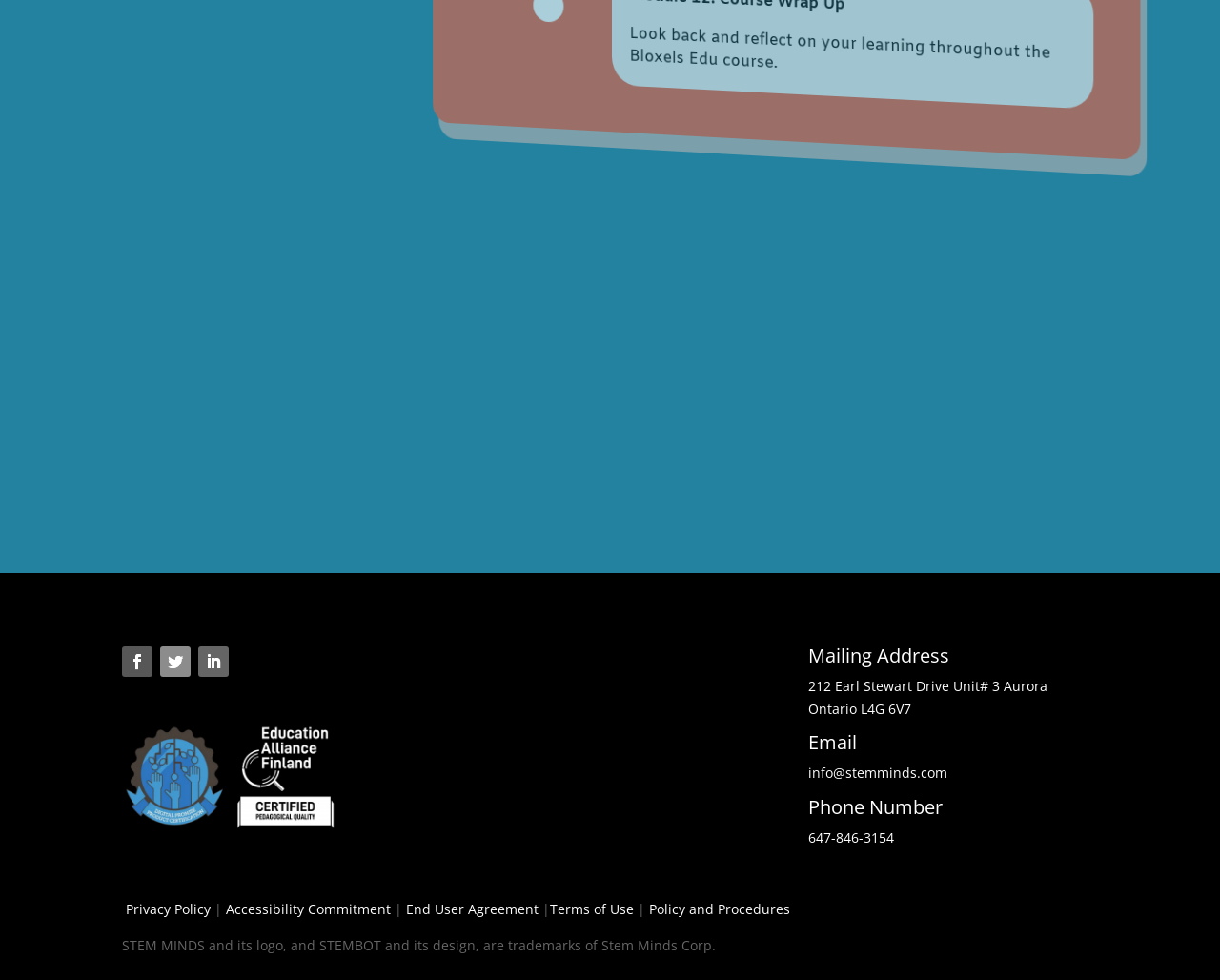What is the purpose of the webpage?
Please look at the screenshot and answer using one word or phrase.

Reflect on learning